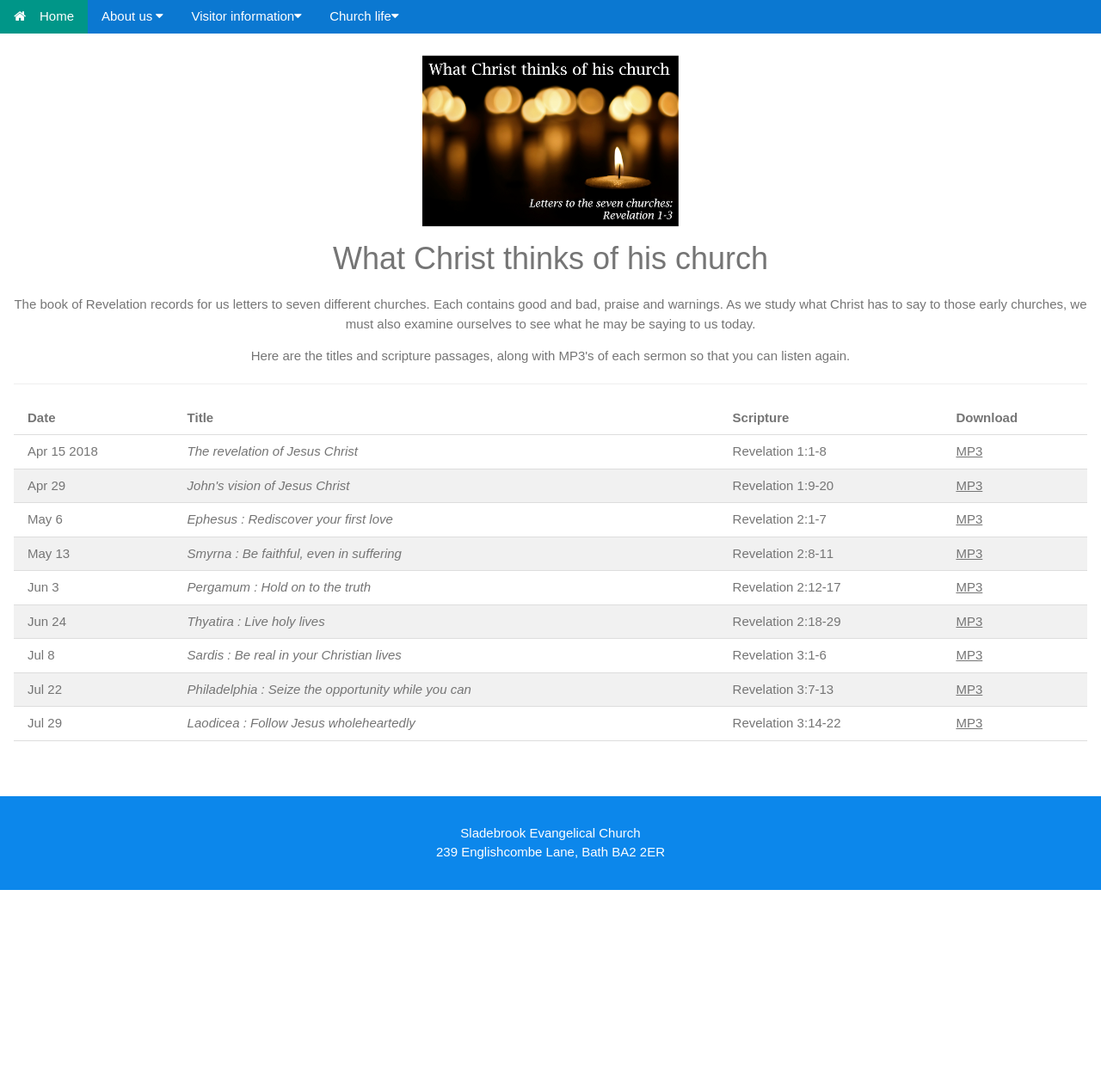How many columns are in the table?
Using the image, provide a concise answer in one word or a short phrase.

4